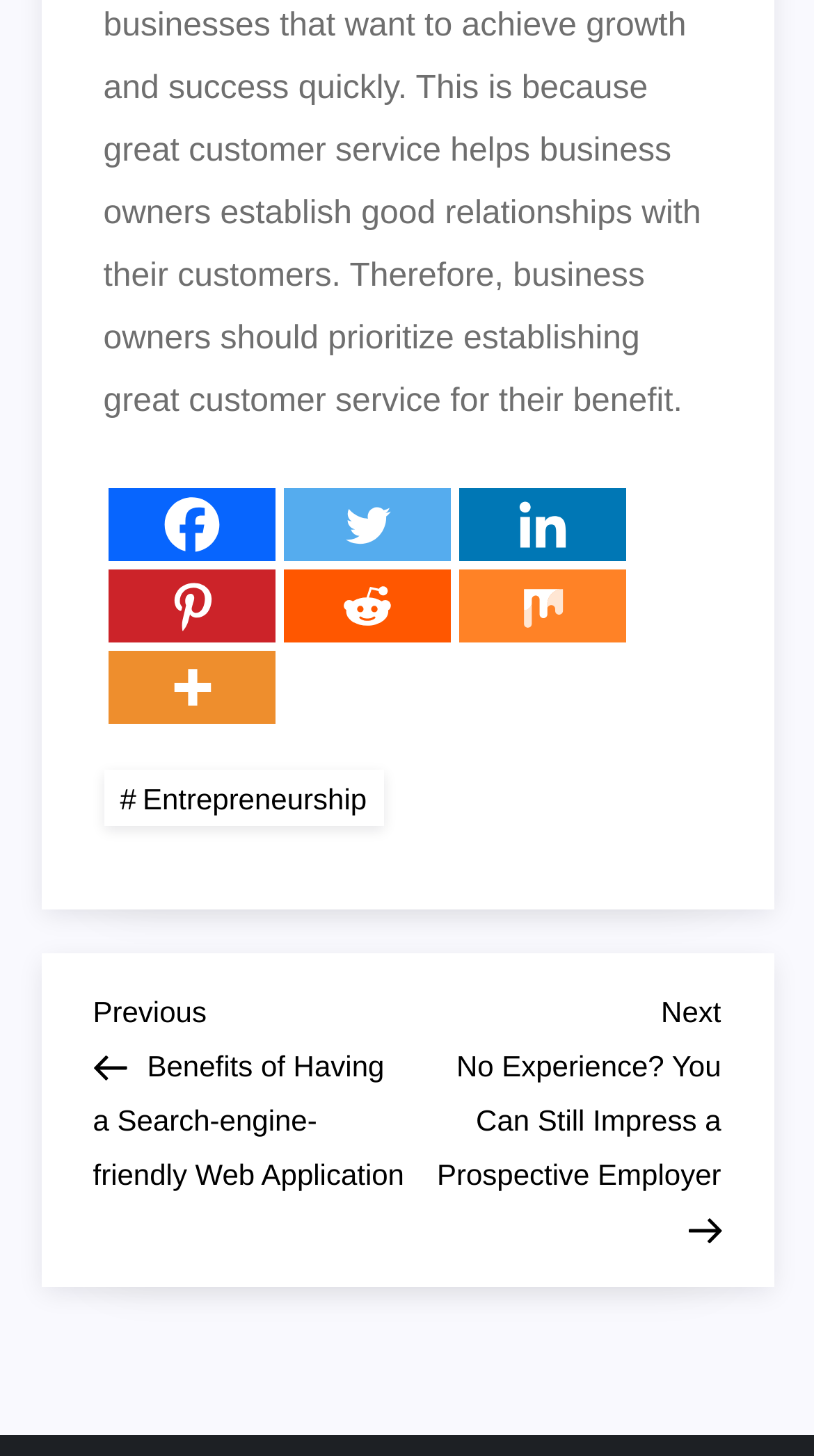Identify the coordinates of the bounding box for the element described below: "aria-label="Reddit" title="Reddit"". Return the coordinates as four float numbers between 0 and 1: [left, top, right, bottom].

[0.347, 0.391, 0.553, 0.441]